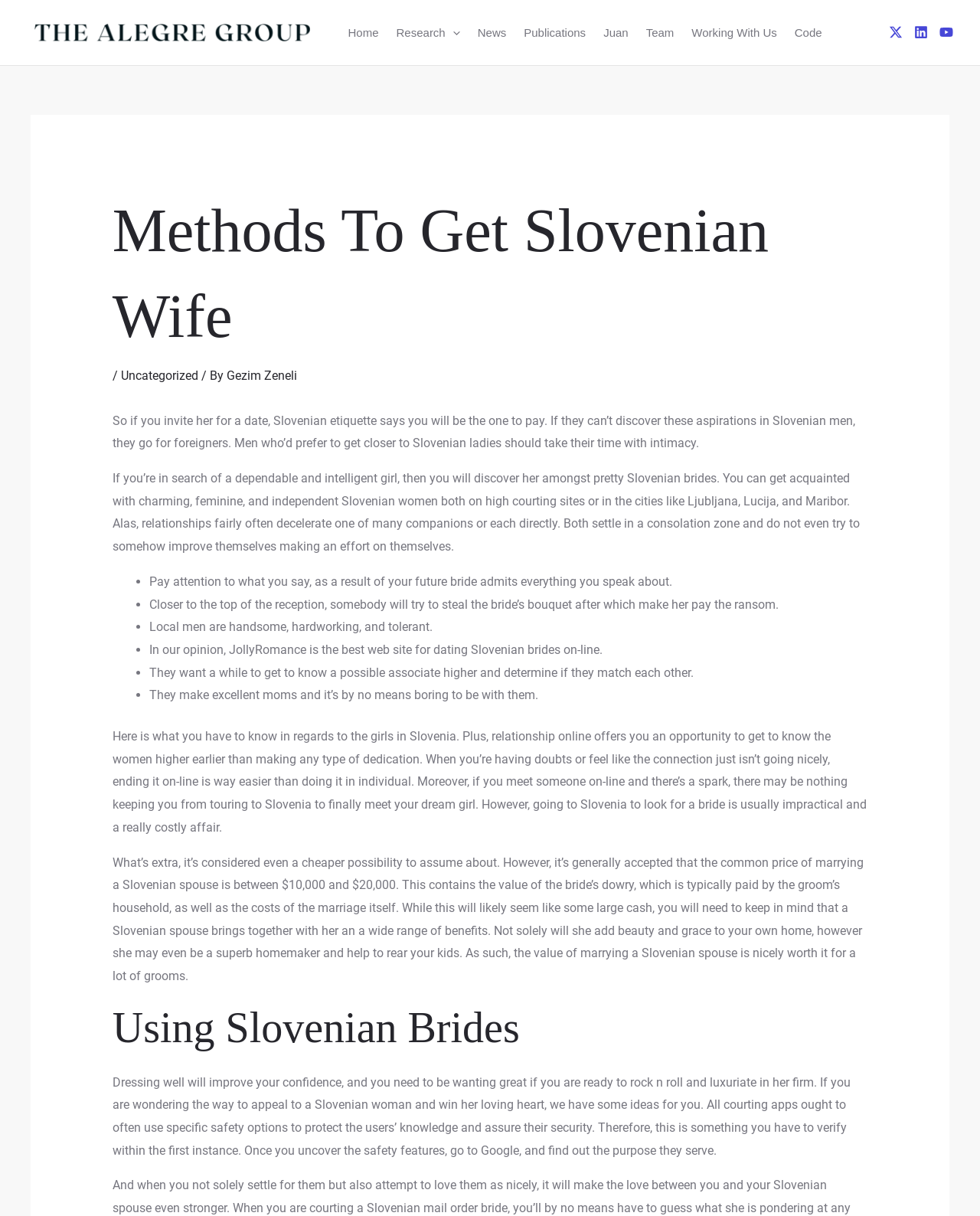Answer the question using only a single word or phrase: 
What is the typical cost of marrying a Slovenian wife?

Between $10,000 and $20,000